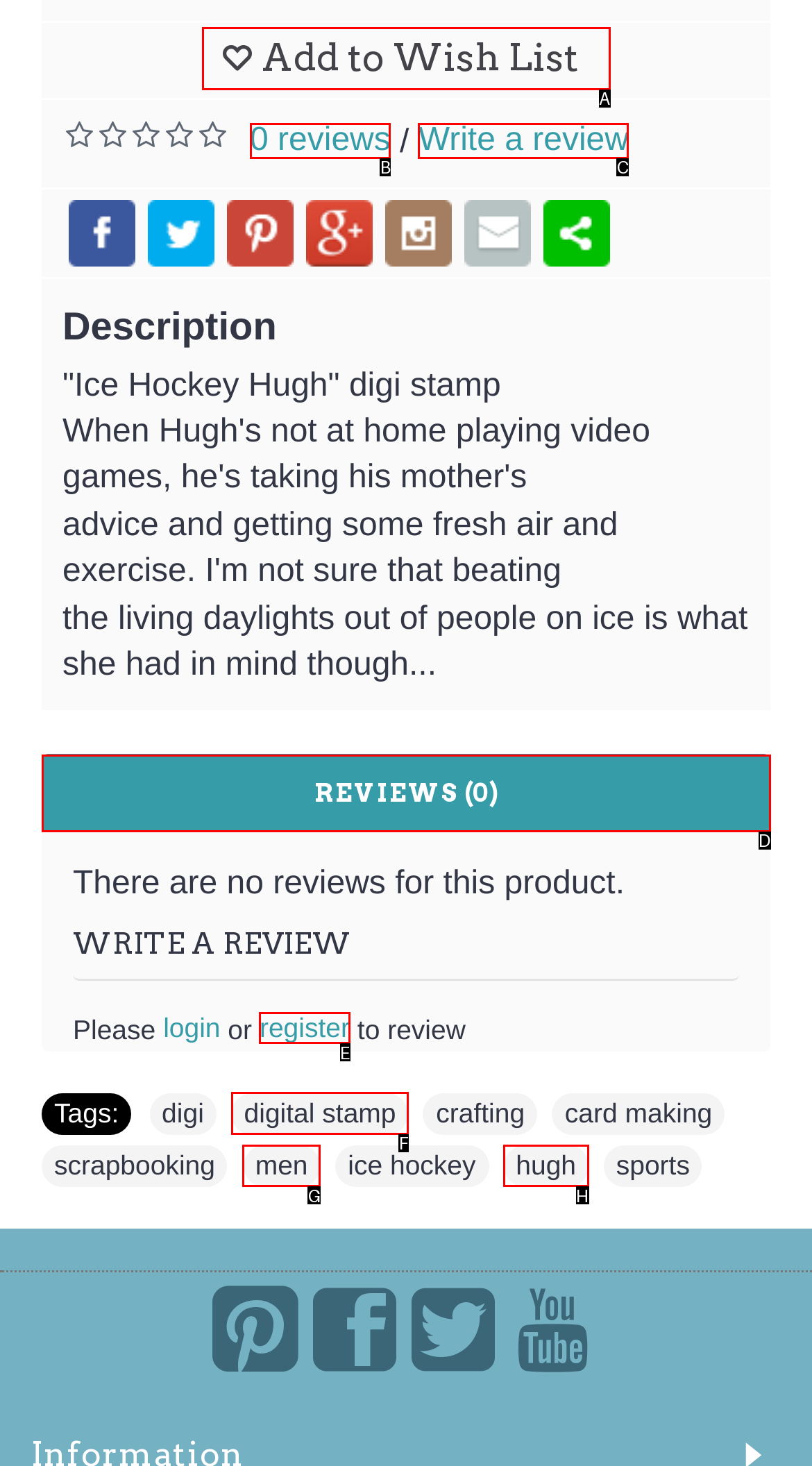Identify the HTML element that corresponds to the description: Add to Wish List Provide the letter of the matching option directly from the choices.

A